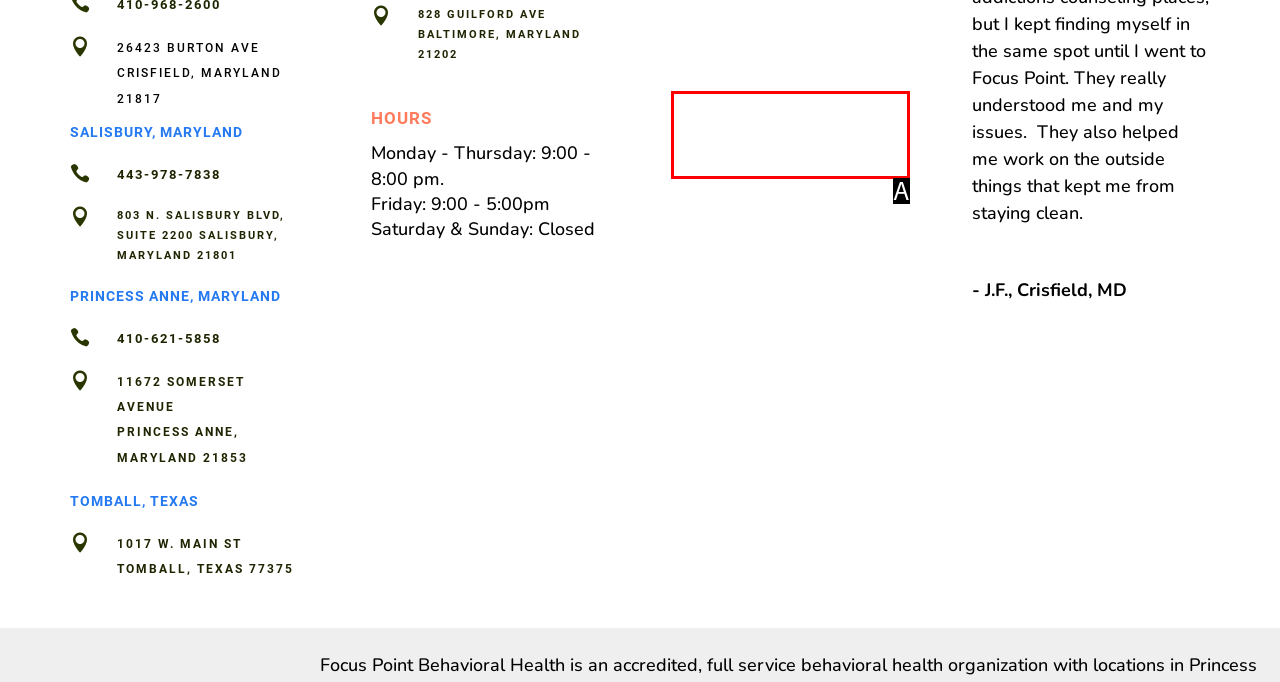Find the option that best fits the description: WordPress.org. Answer with the letter of the option.

None